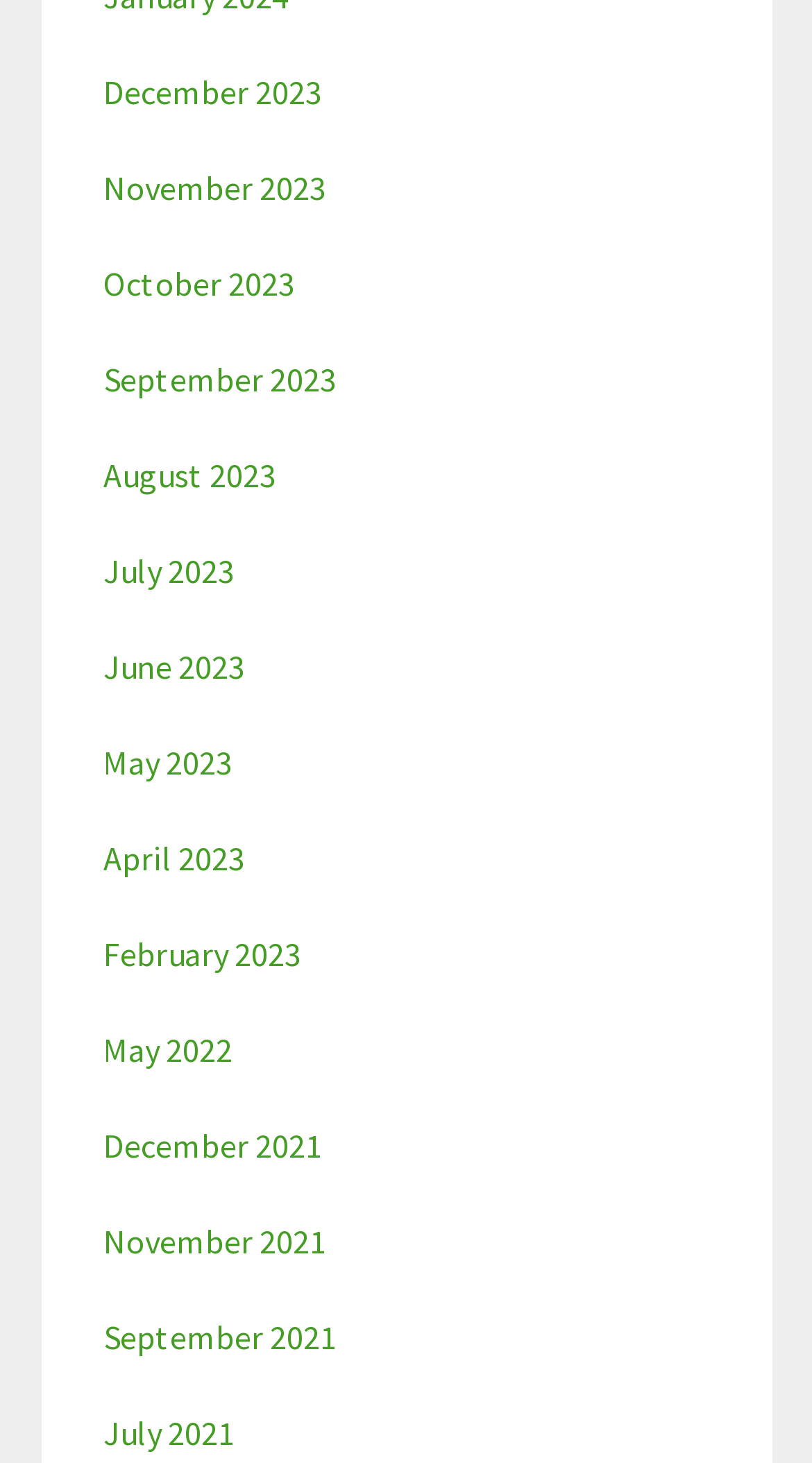Please give a one-word or short phrase response to the following question: 
How many links are there in total?

12